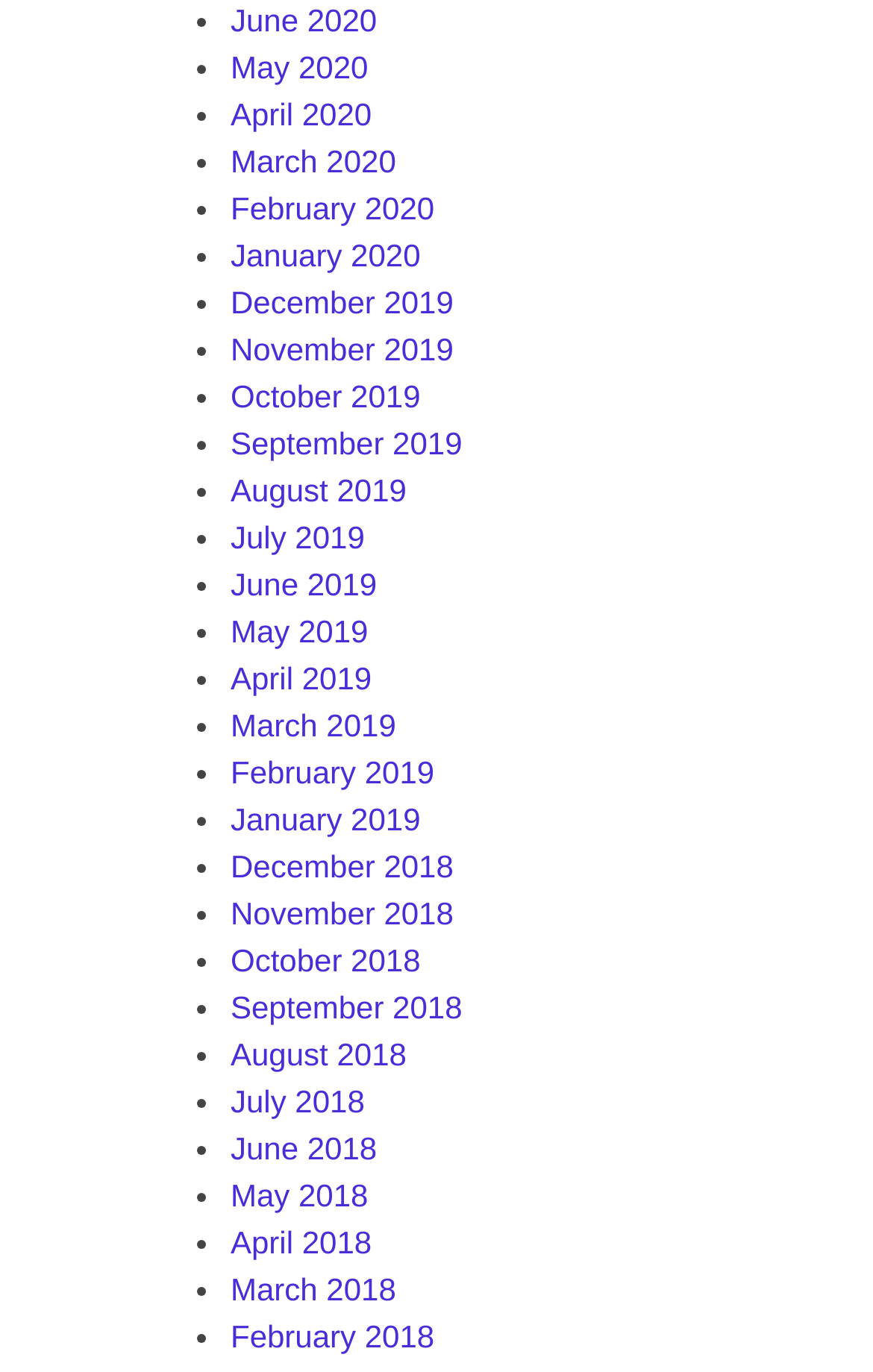Locate the bounding box coordinates of the clickable part needed for the task: "View February 2020".

[0.264, 0.139, 0.498, 0.165]